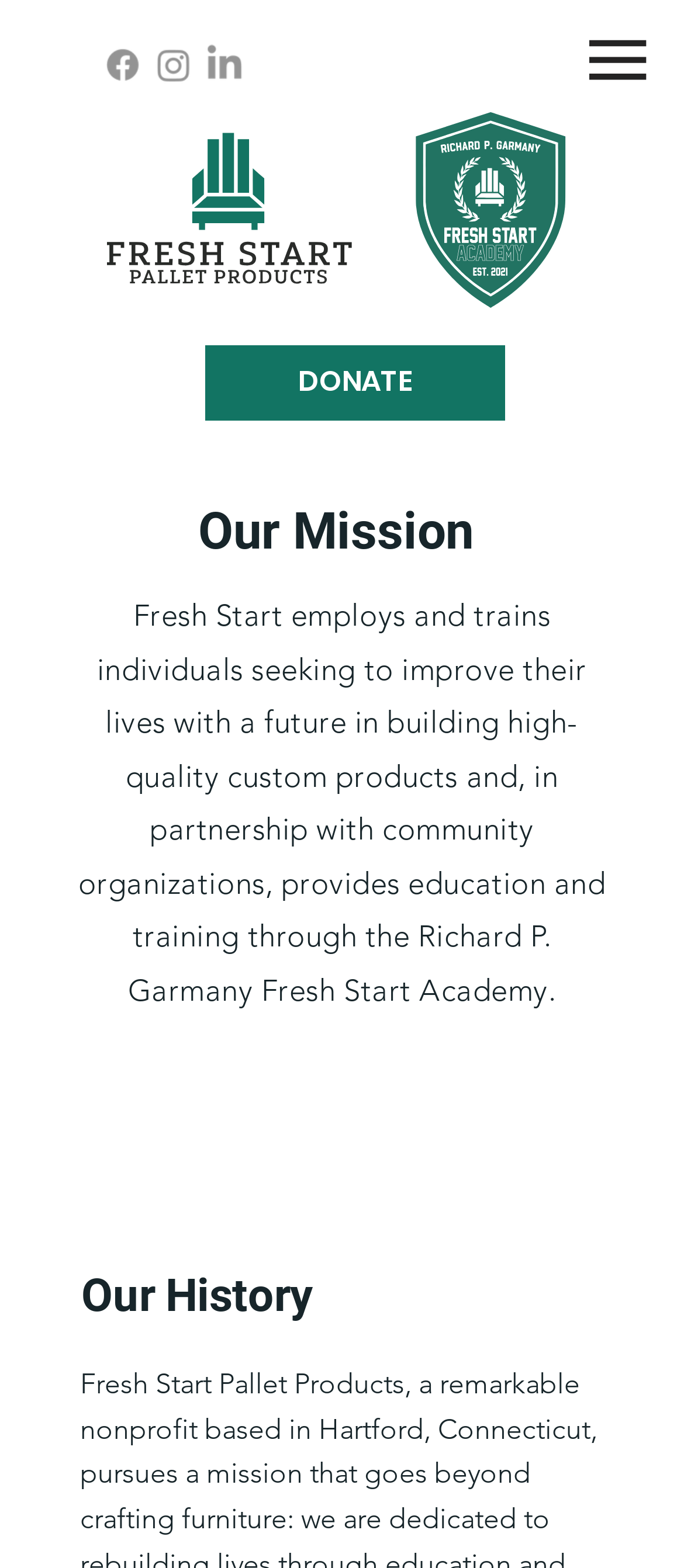What is the organization's mission?
Please analyze the image and answer the question with as much detail as possible.

Based on the webpage, the organization's mission is to employ and train individuals seeking to improve their lives with a future in building high-quality custom products and providing education and training through the Richard P. Garmany Fresh Start Academy.